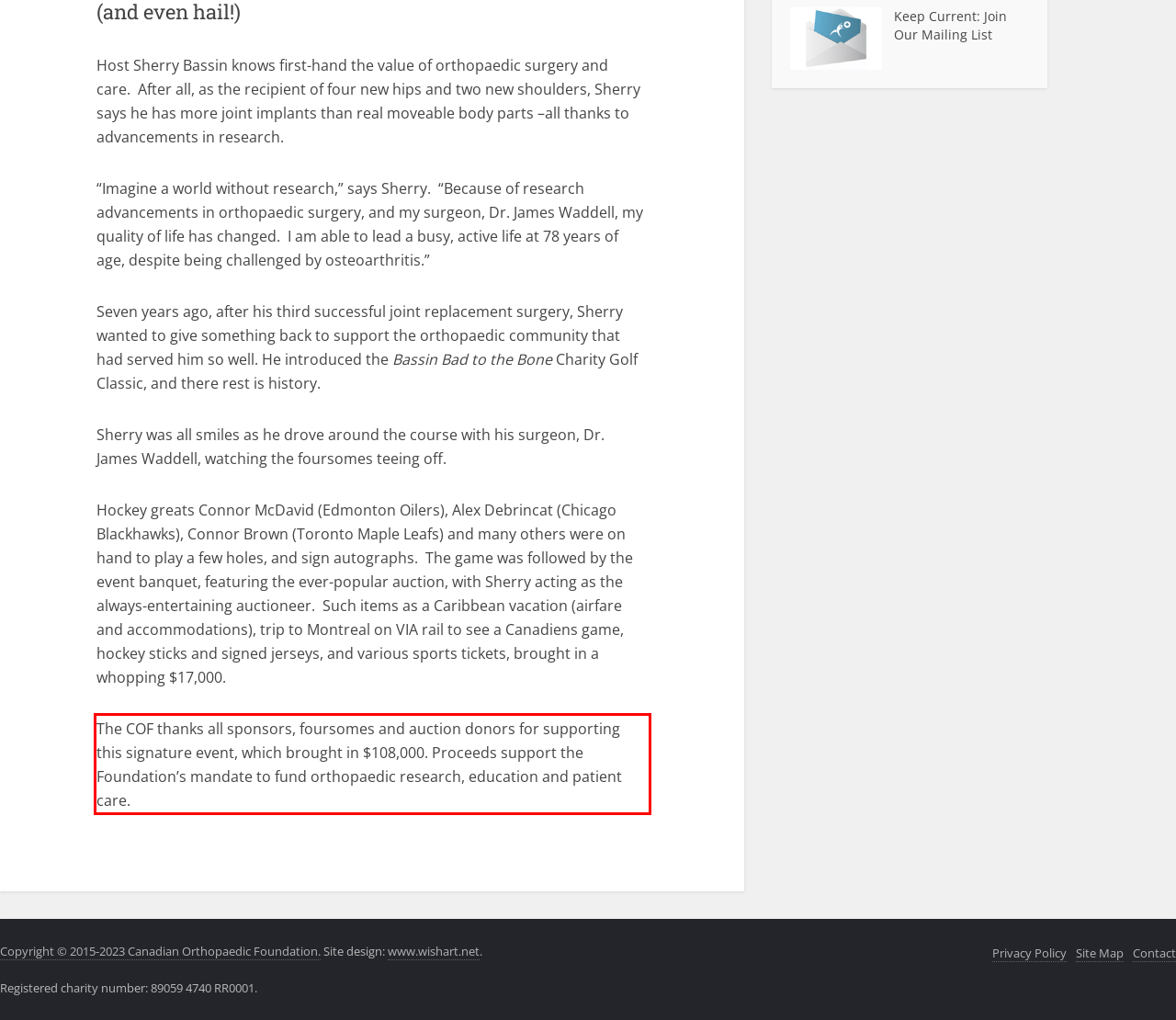Given a webpage screenshot with a red bounding box, perform OCR to read and deliver the text enclosed by the red bounding box.

The COF thanks all sponsors, foursomes and auction donors for supporting this signature event, which brought in $108,000. Proceeds support the Foundation’s mandate to fund orthopaedic research, education and patient care.